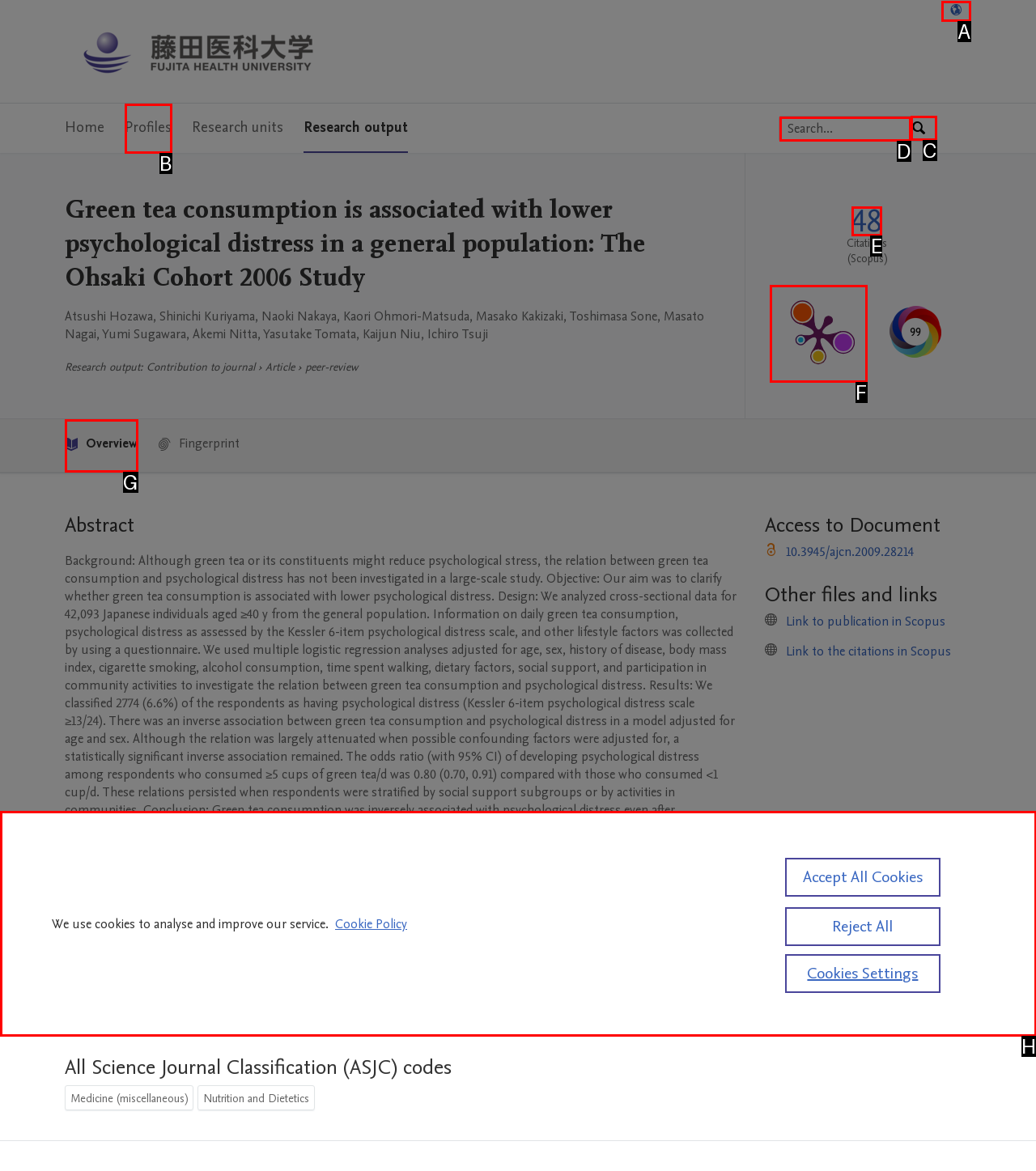Tell me which UI element to click to fulfill the given task: Select language. Respond with the letter of the correct option directly.

A